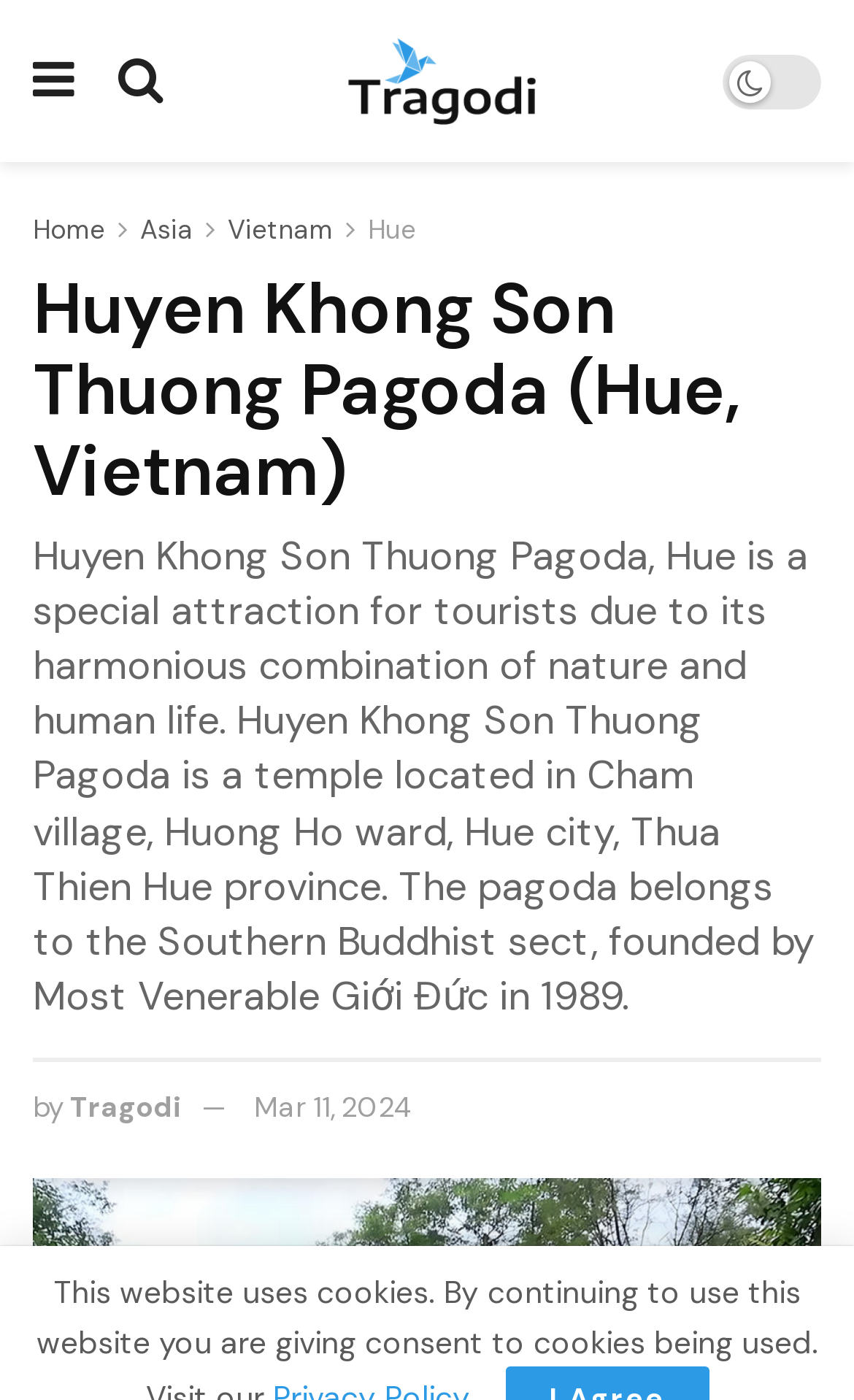Review the image closely and give a comprehensive answer to the question: What is the location of Huyen Khong Son Thuong Pagoda?

I found the answer by reading the second heading on the webpage, which provides a description of the pagoda. The description mentions that the pagoda is located in Cham village, Huong Ho ward, Hue city, Thua Thien Hue province.